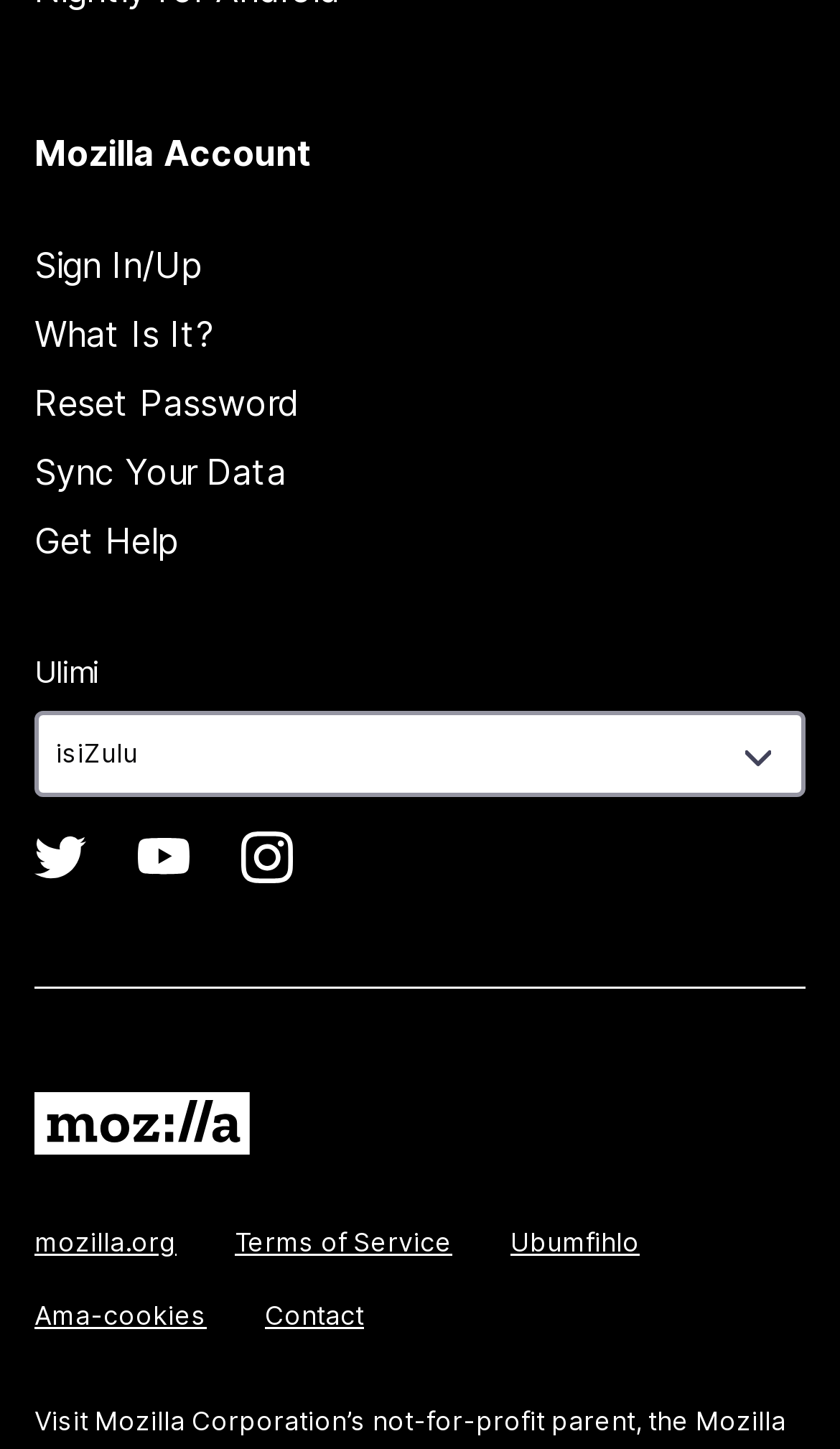Please determine the bounding box coordinates of the element to click in order to execute the following instruction: "Learn what Mozilla Account is". The coordinates should be four float numbers between 0 and 1, specified as [left, top, right, bottom].

[0.041, 0.215, 0.254, 0.245]